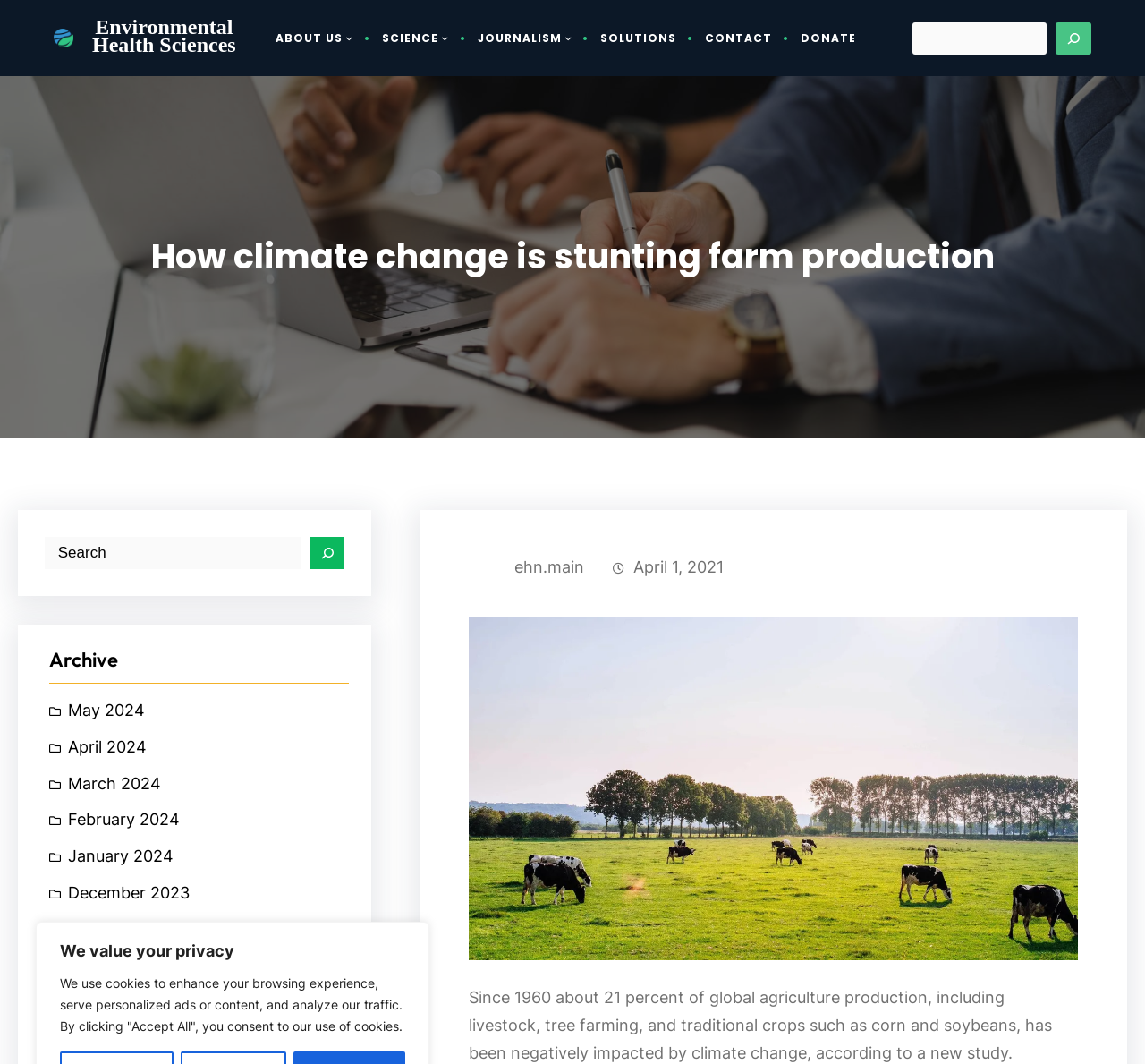Pinpoint the bounding box coordinates for the area that should be clicked to perform the following instruction: "Search for something".

[0.797, 0.021, 0.953, 0.051]